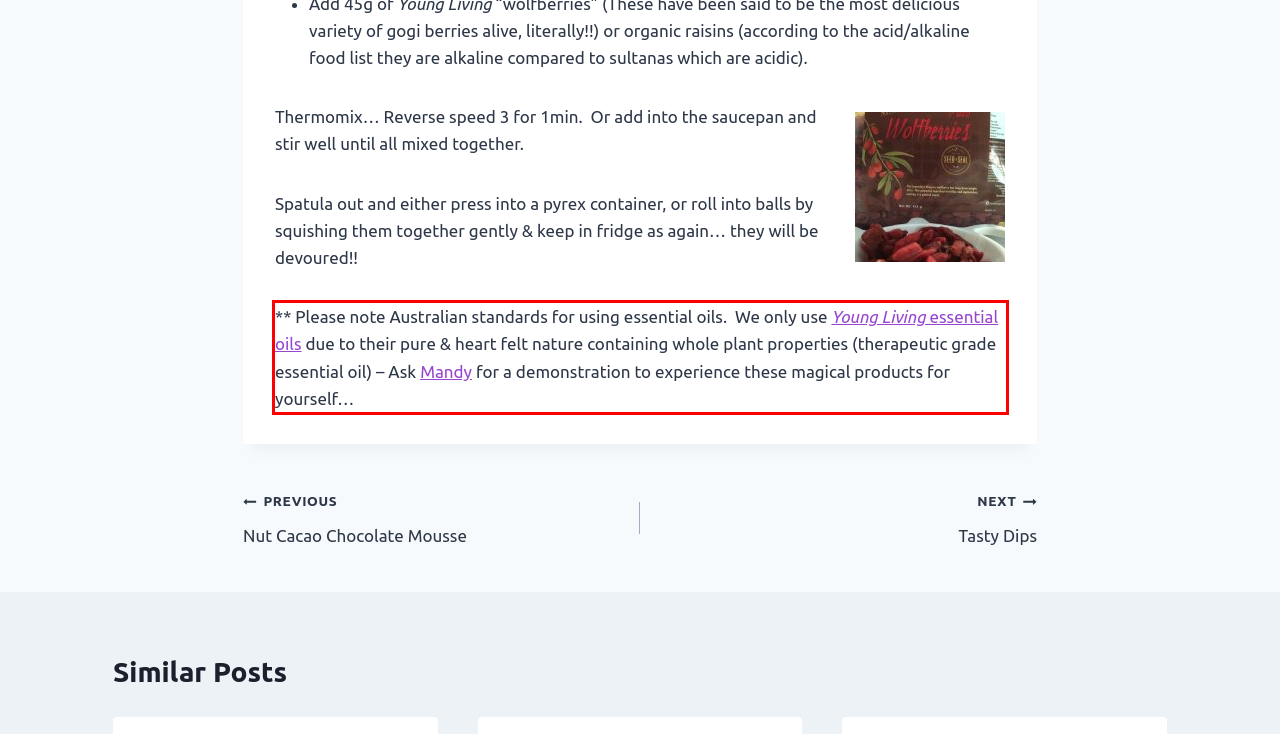Given a screenshot of a webpage with a red bounding box, extract the text content from the UI element inside the red bounding box.

** Please note Australian standards for using essential oils. We only use Young Living essential oils due to their pure & heart felt nature containing whole plant properties (therapeutic grade essential oil) – Ask Mandy for a demonstration to experience these magical products for yourself…